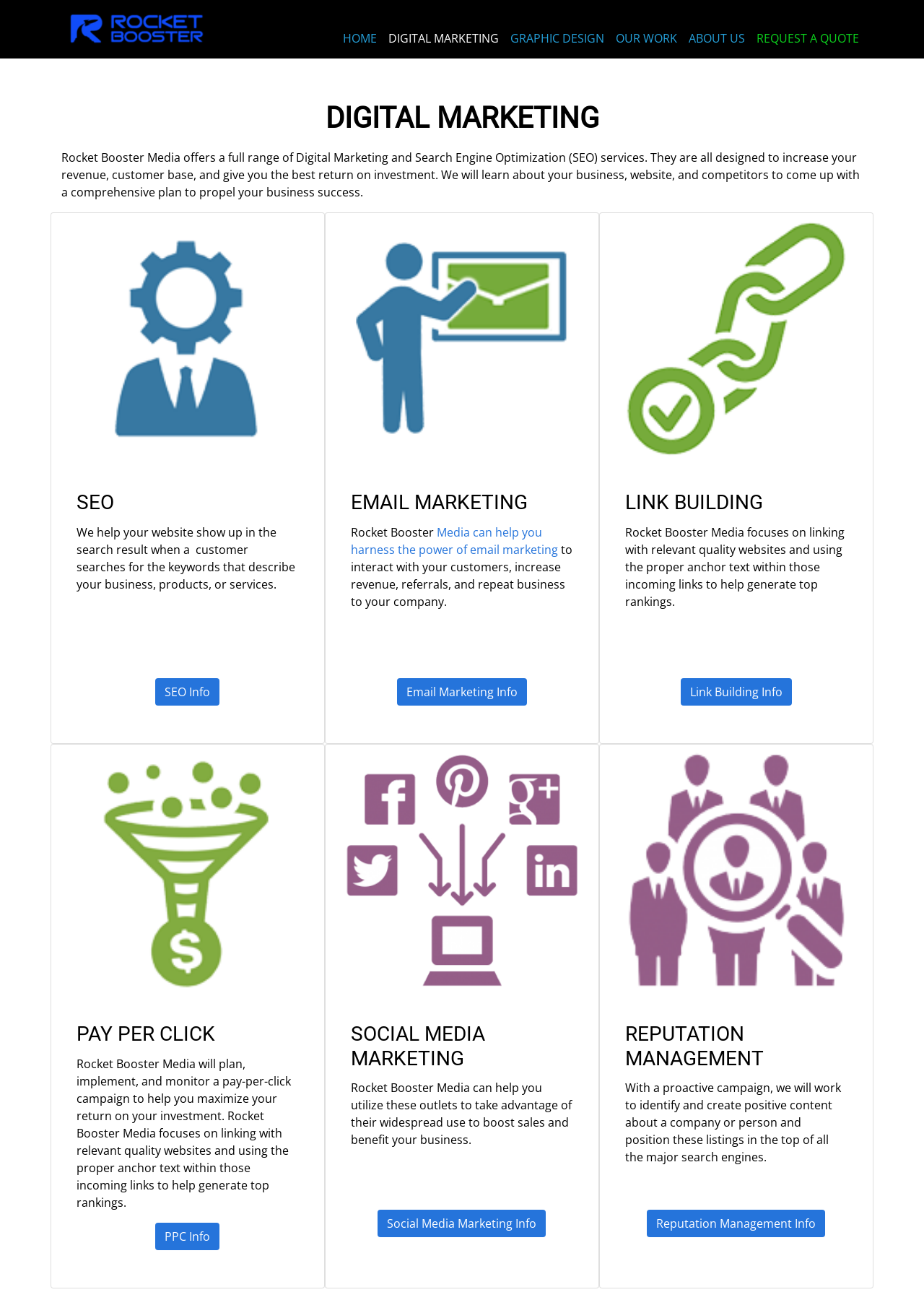What is the purpose of SEO?
Based on the screenshot, give a detailed explanation to answer the question.

According to the webpage, SEO helps a website show up in the search result when a customer searches for the keywords that describe a business, products, or services.